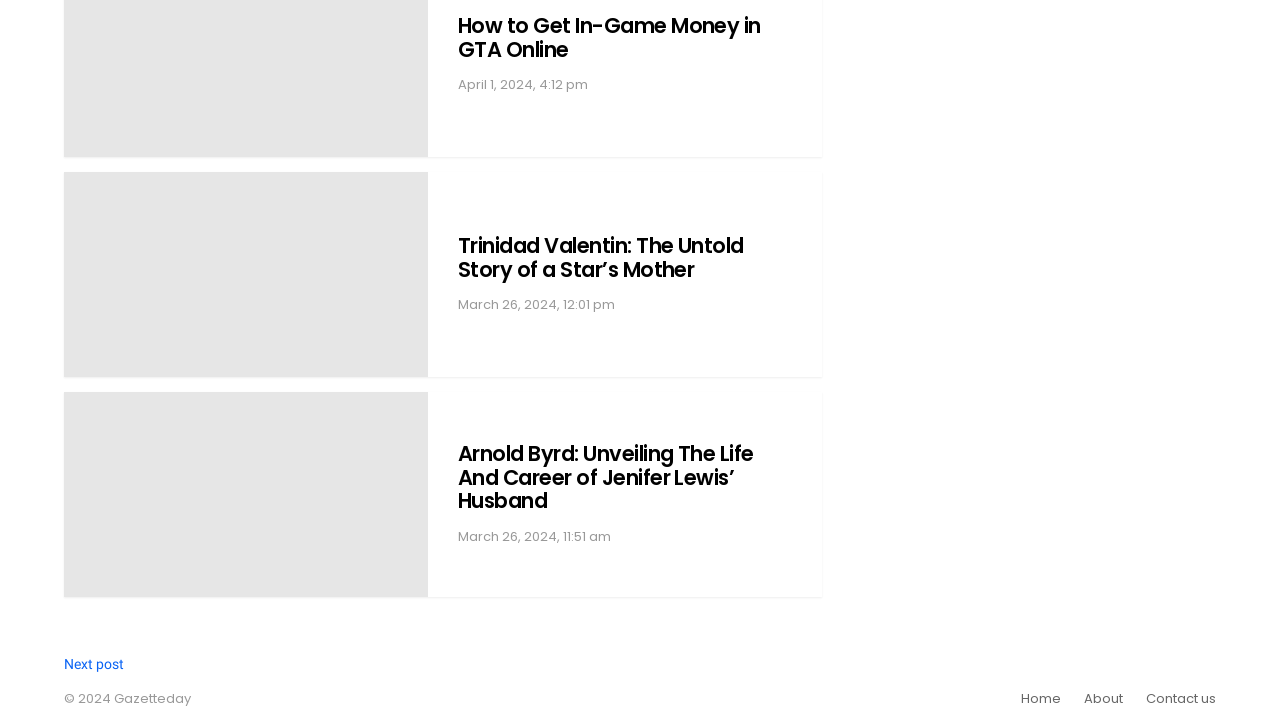Please predict the bounding box coordinates of the element's region where a click is necessary to complete the following instruction: "read next post". The coordinates should be represented by four float numbers between 0 and 1, i.e., [left, top, right, bottom].

[0.05, 0.907, 0.097, 0.929]